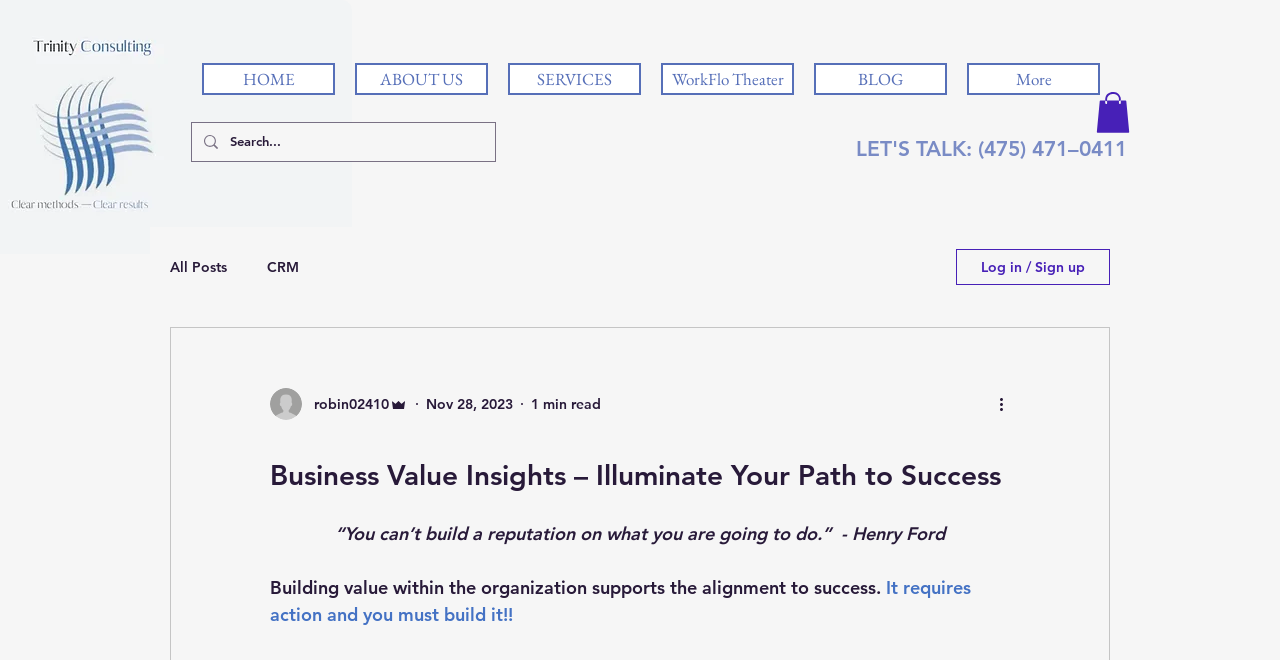Please locate the bounding box coordinates of the element that needs to be clicked to achieve the following instruction: "Click the 'More actions' button". The coordinates should be four float numbers between 0 and 1, i.e., [left, top, right, bottom].

[0.778, 0.594, 0.797, 0.63]